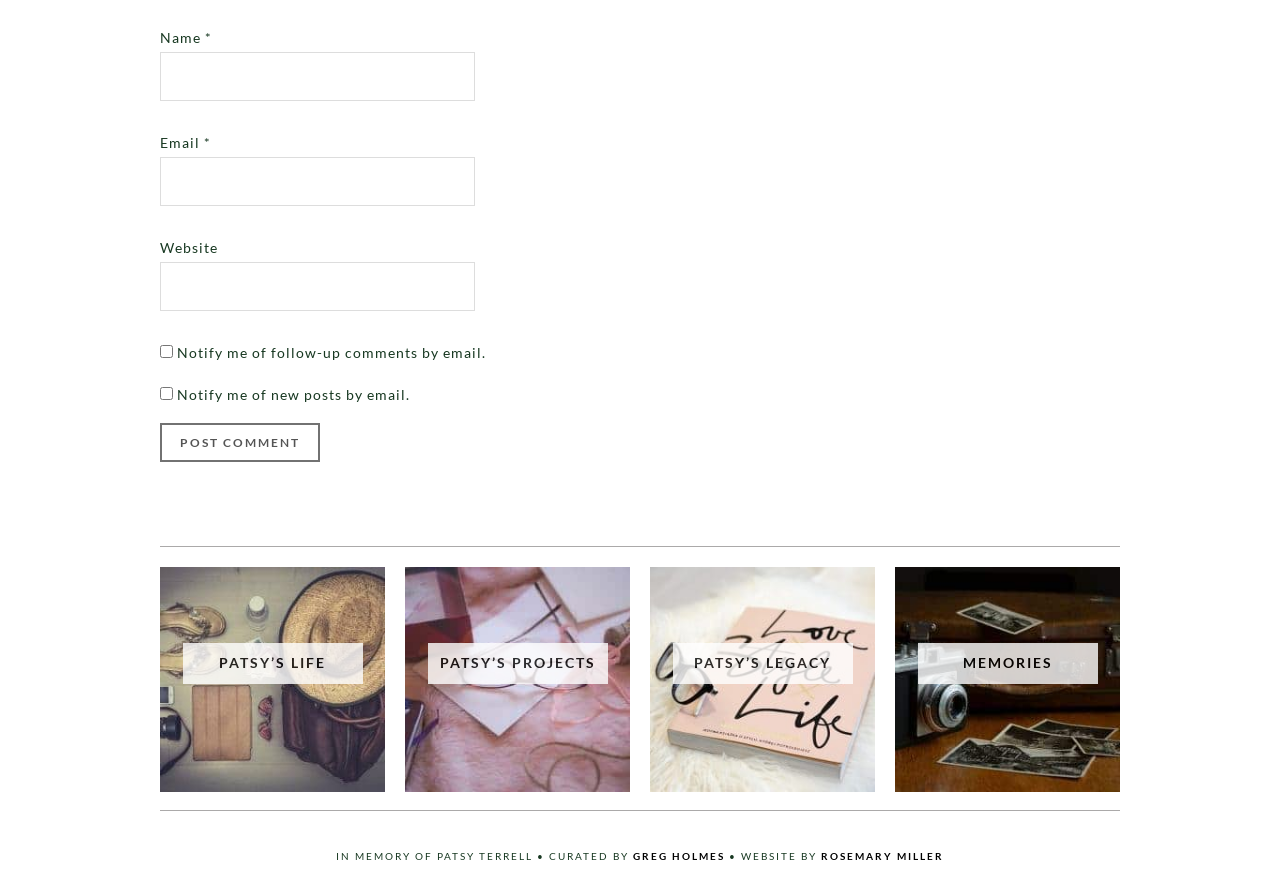Specify the bounding box coordinates of the element's area that should be clicked to execute the given instruction: "Enter your name". The coordinates should be four float numbers between 0 and 1, i.e., [left, top, right, bottom].

[0.125, 0.059, 0.371, 0.114]